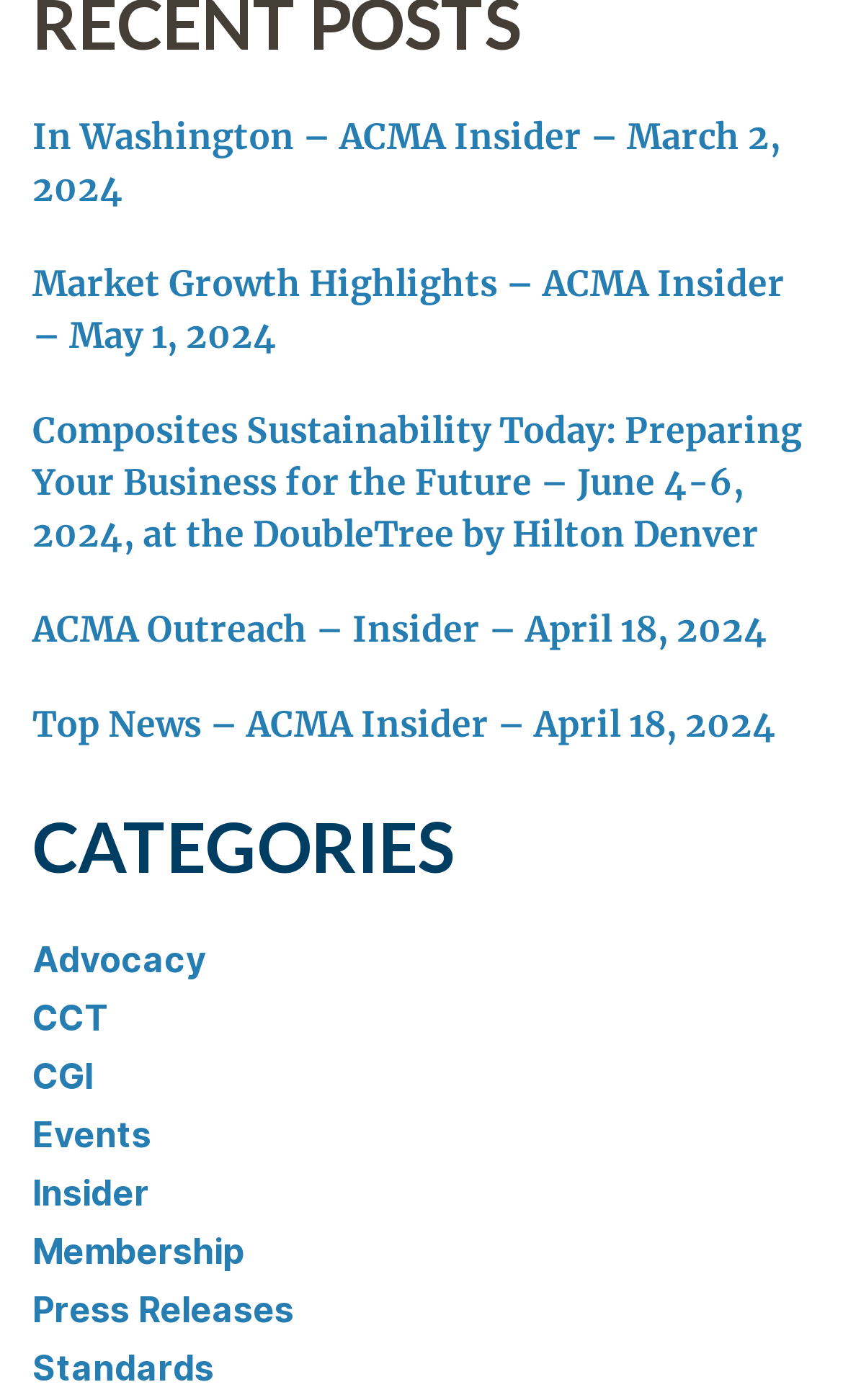Locate the bounding box coordinates of the area that needs to be clicked to fulfill the following instruction: "browse Press Releases". The coordinates should be in the format of four float numbers between 0 and 1, namely [left, top, right, bottom].

[0.038, 0.919, 0.349, 0.95]